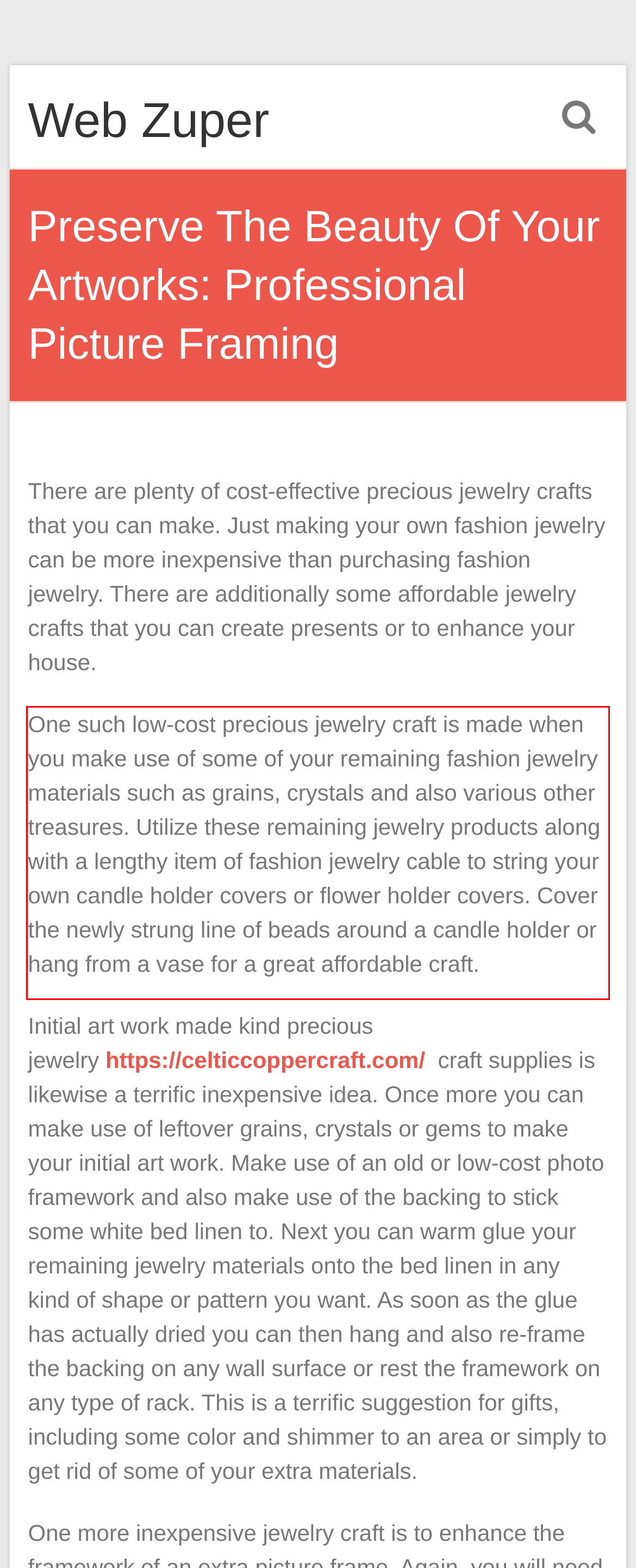Analyze the screenshot of the webpage and extract the text from the UI element that is inside the red bounding box.

One such low-cost precious jewelry craft is made when you make use of some of your remaining fashion jewelry materials such as grains, crystals and also various other treasures. Utilize these remaining jewelry products along with a lengthy item of fashion jewelry cable to string your own candle holder covers or flower holder covers. Cover the newly strung line of beads around a candle holder or hang from a vase for a great affordable craft.